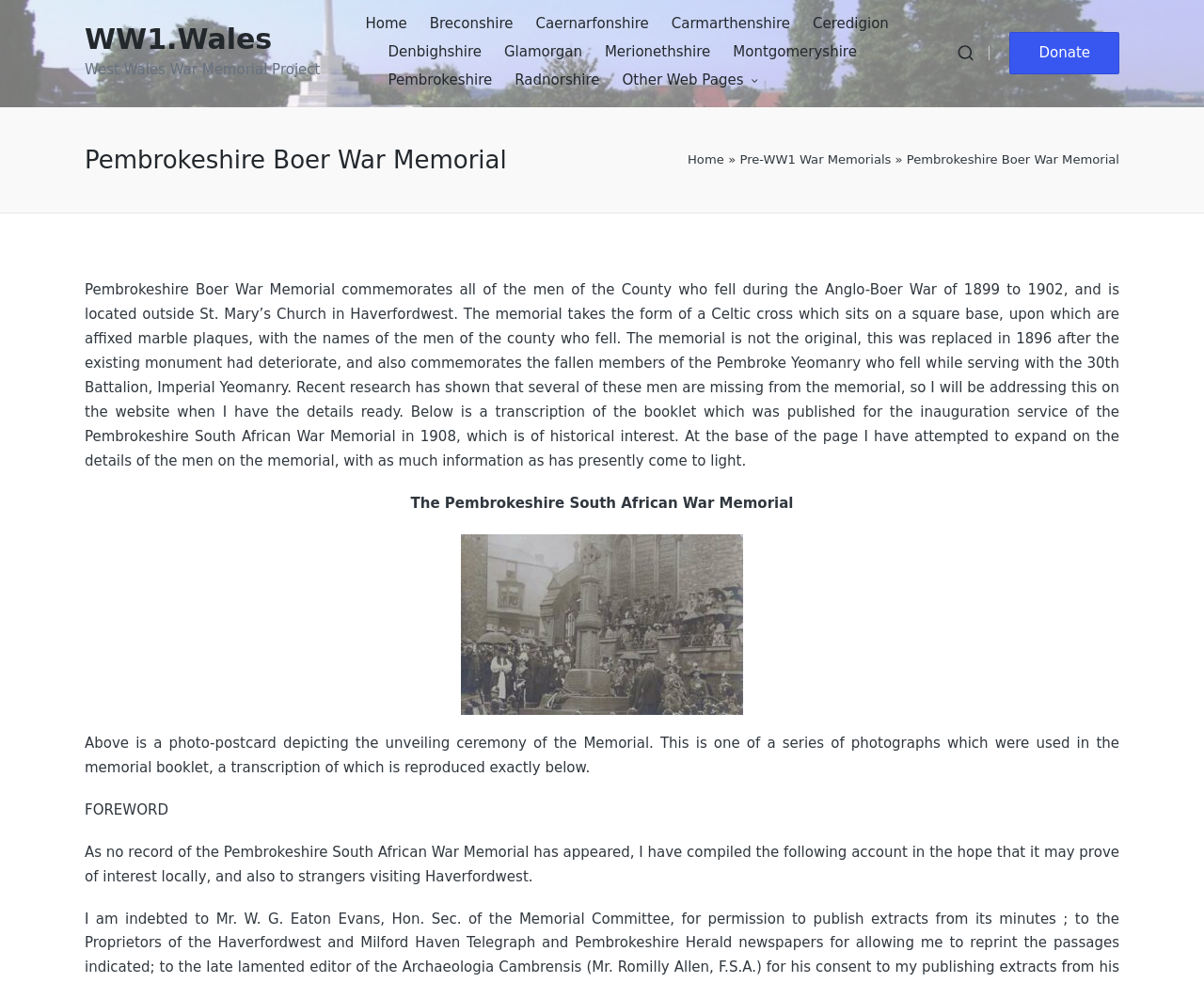Respond with a single word or phrase to the following question:
Where is the memorial located?

Outside St. Mary’s Church in Haverfordwest